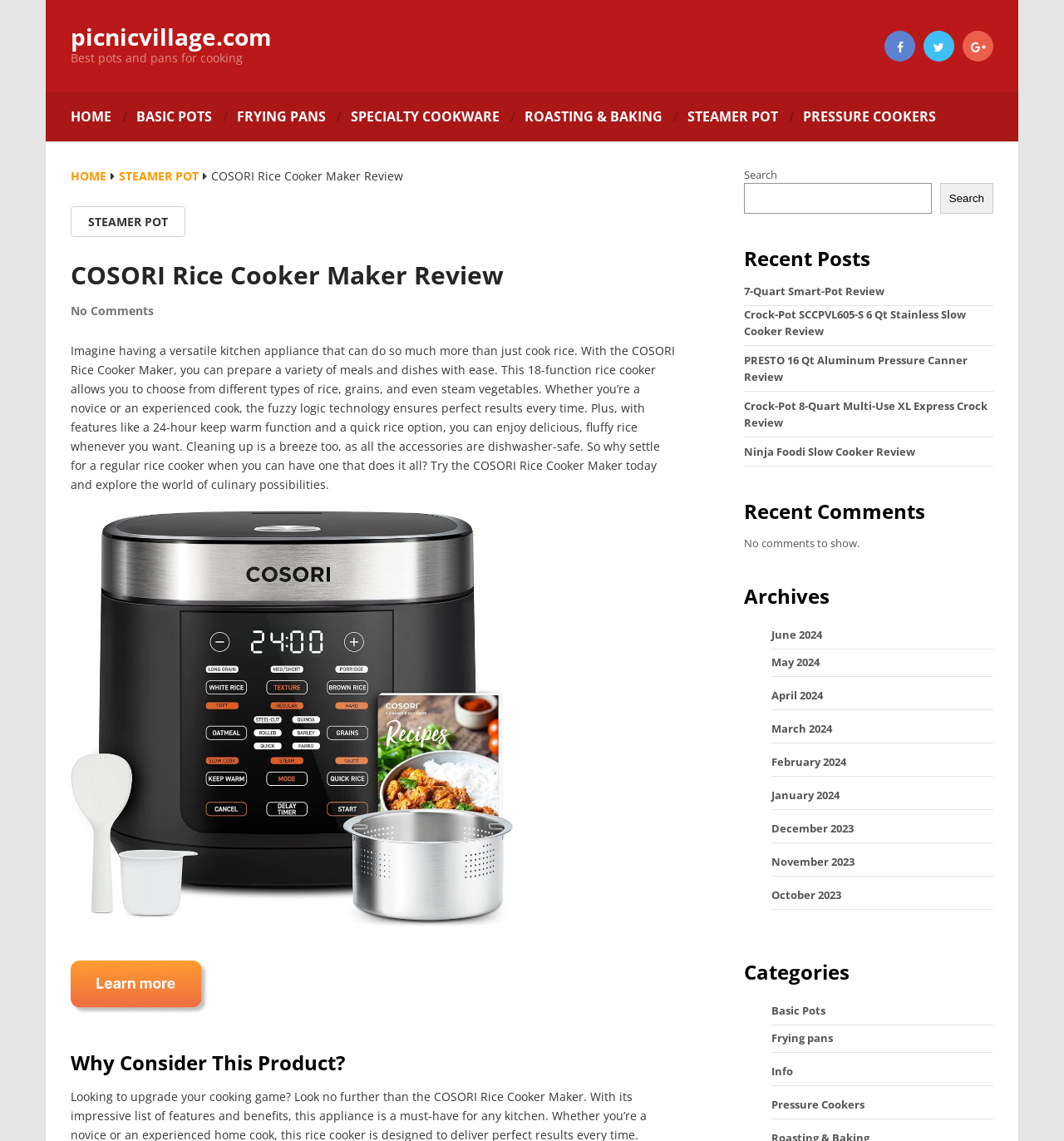Using the provided description Roasting & Baking, find the bounding box coordinates for the UI element. Provide the coordinates in (top-left x, top-left y, bottom-right x, bottom-right y) format, ensuring all values are between 0 and 1.

[0.481, 0.094, 0.634, 0.11]